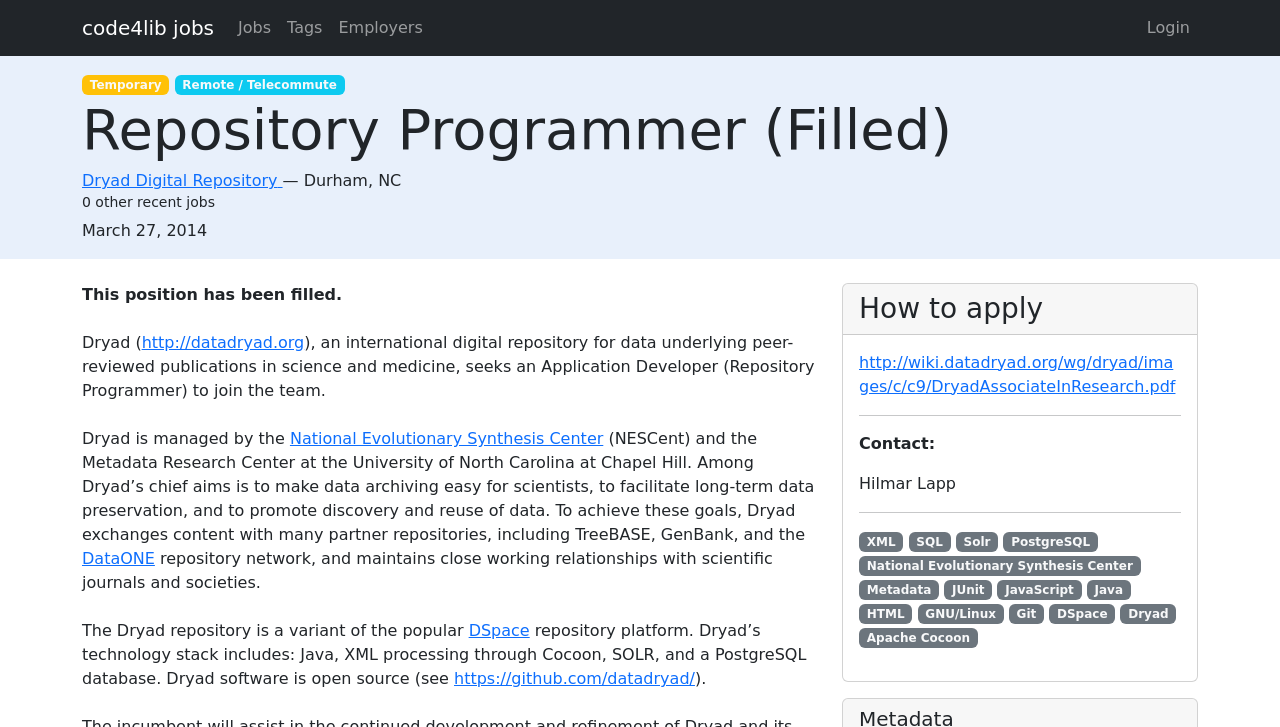Locate the bounding box coordinates of the area that needs to be clicked to fulfill the following instruction: "Learn more about the National Evolutionary Synthesis Center". The coordinates should be in the format of four float numbers between 0 and 1, namely [left, top, right, bottom].

[0.227, 0.59, 0.471, 0.616]